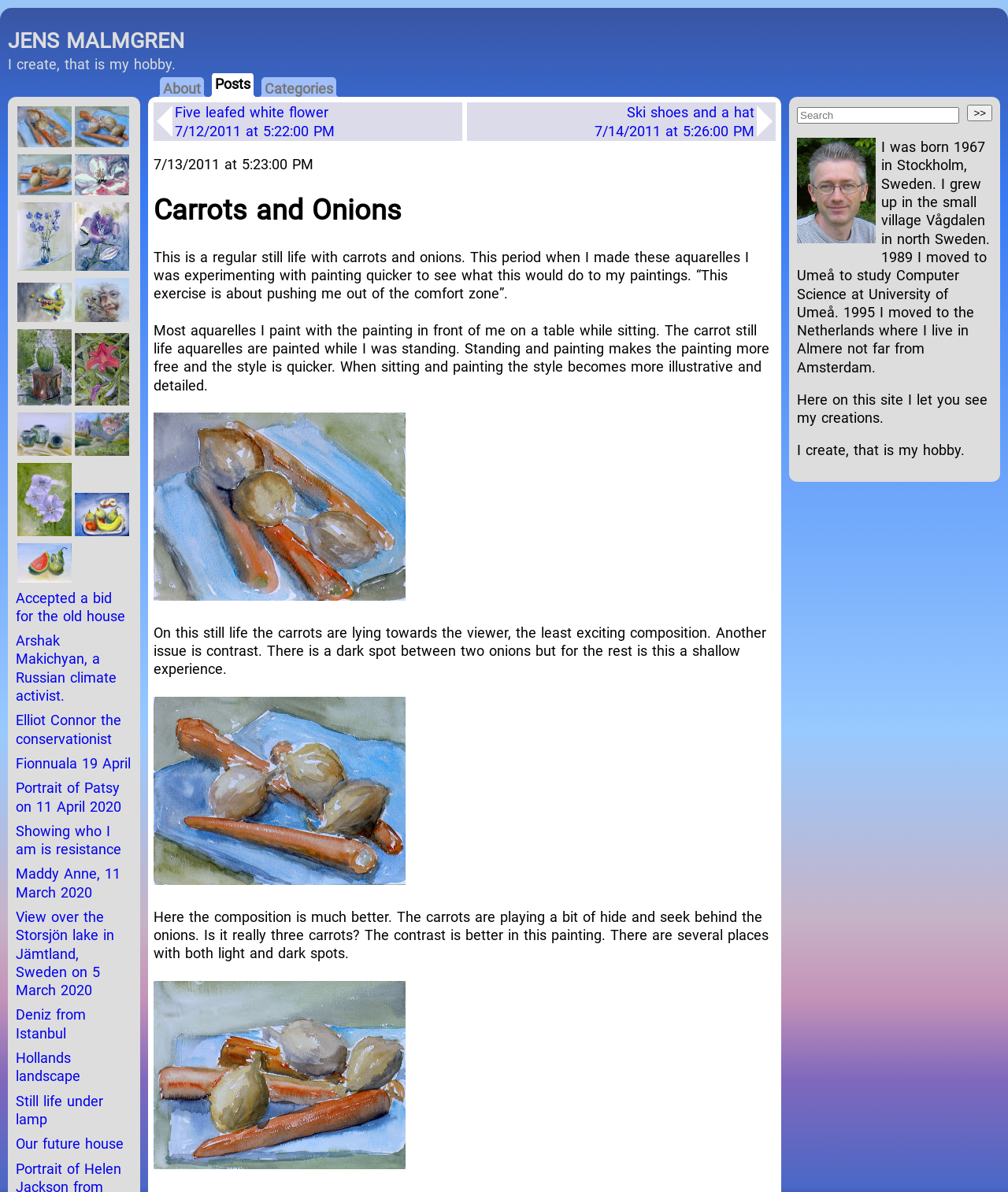Please give a succinct answer to the question in one word or phrase:
What is the position of the carrots in the least exciting composition?

Lying towards the viewer